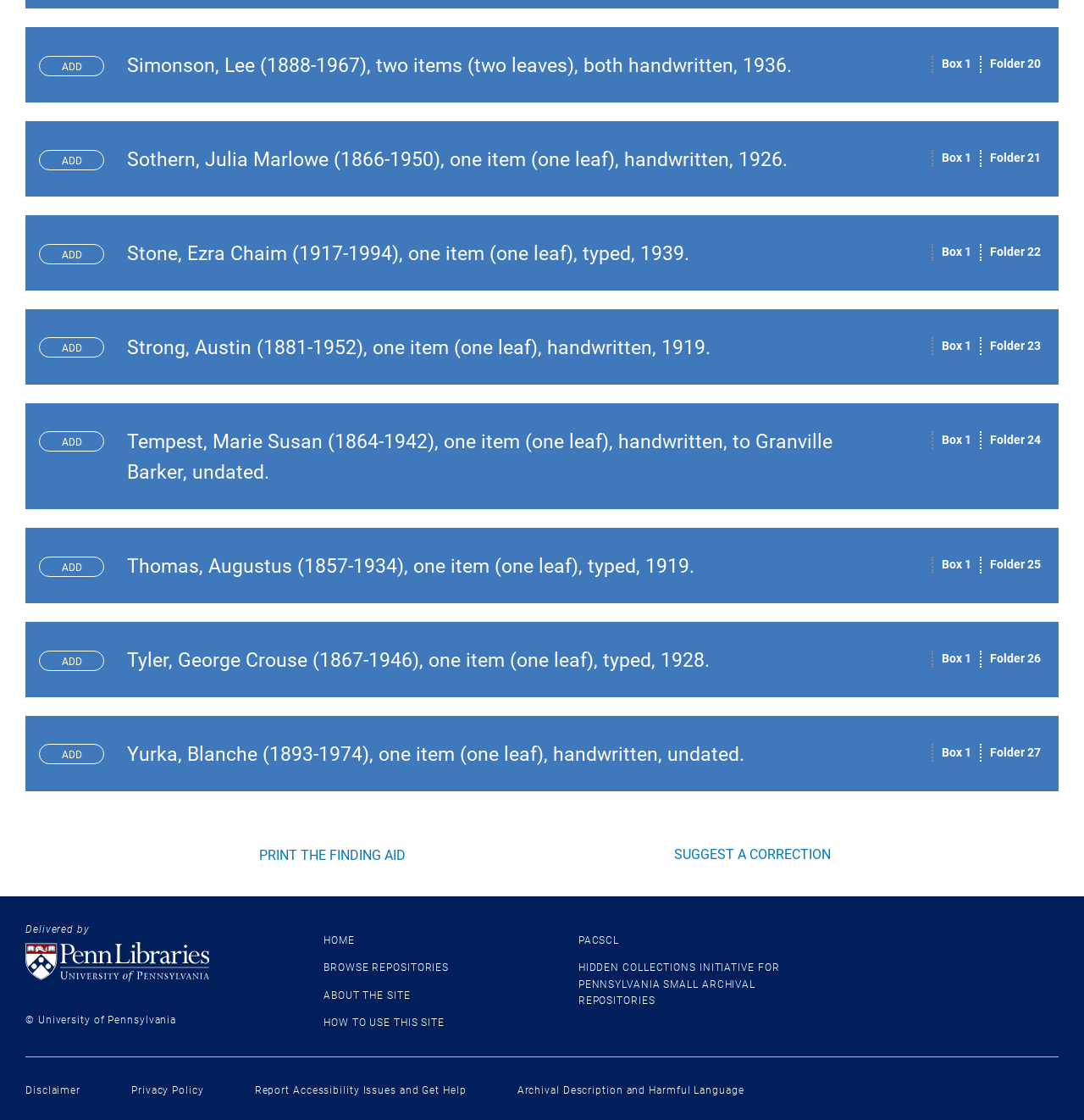Kindly determine the bounding box coordinates of the area that needs to be clicked to fulfill this instruction: "Go to the 'HOME' page".

[0.298, 0.834, 0.327, 0.845]